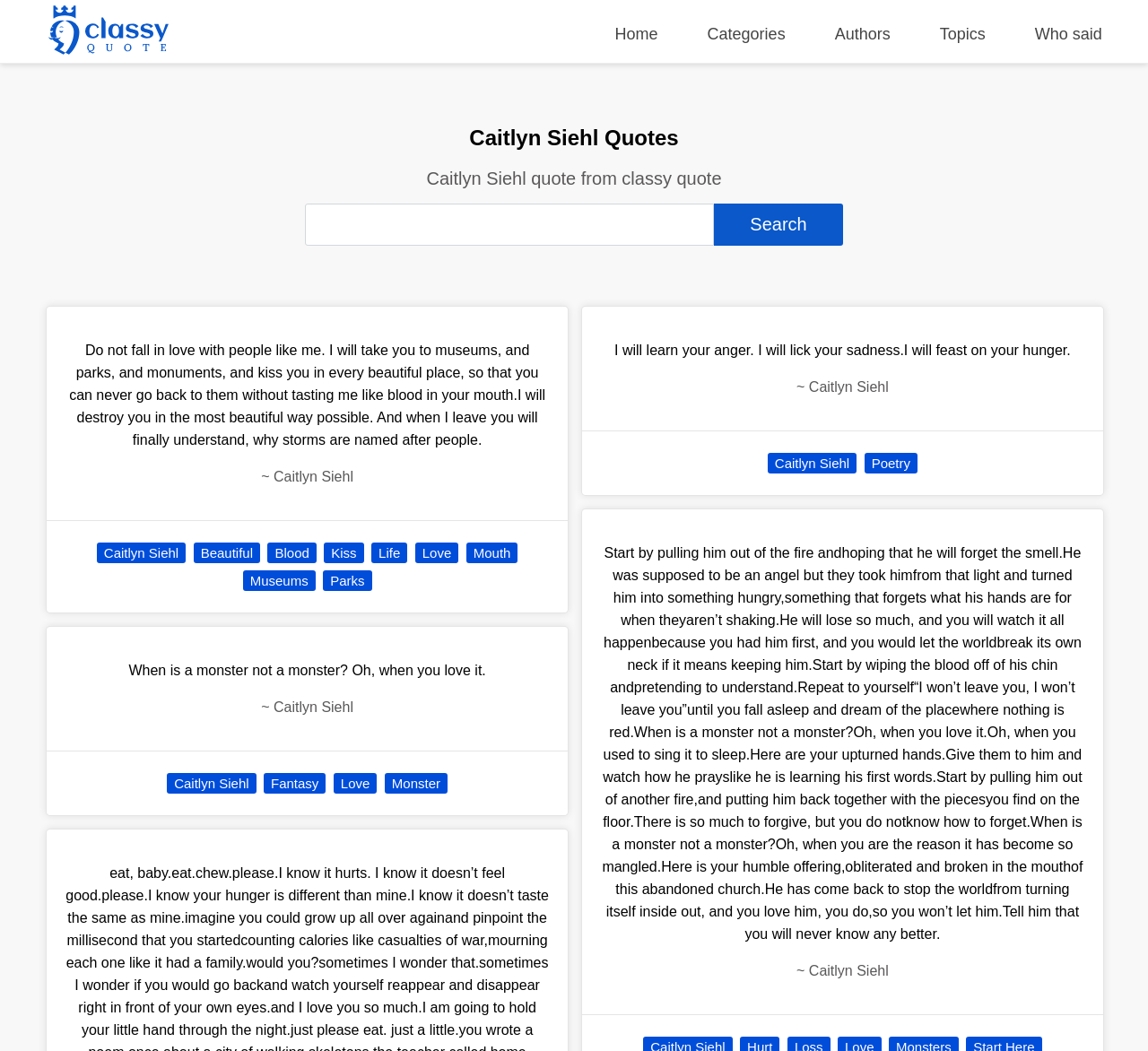What is the name of the author of the quotes?
Answer with a single word or phrase by referring to the visual content.

Caitlyn Siehl